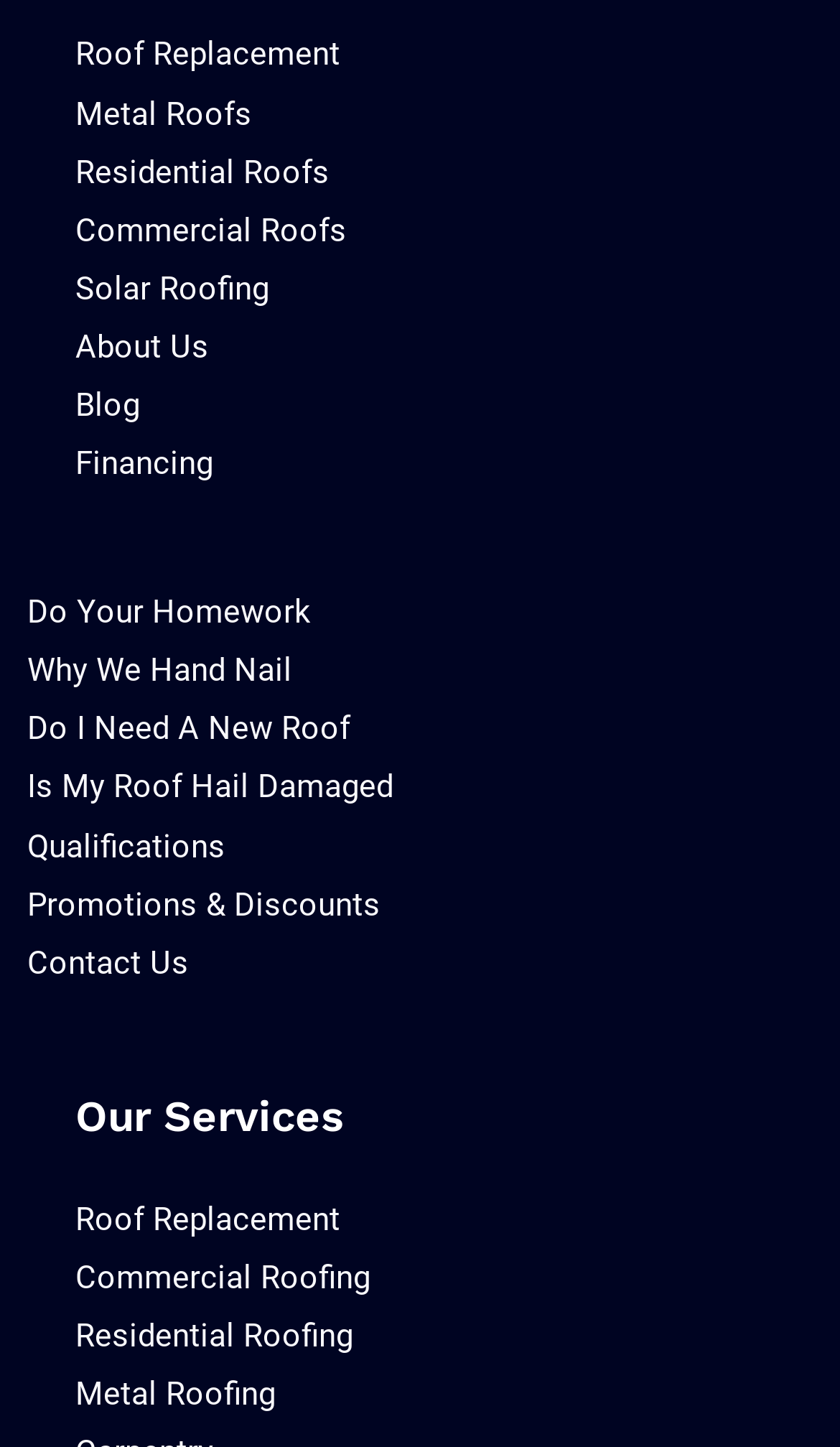What is the last service listed under 'Our Services'?
Give a one-word or short phrase answer based on the image.

Metal Roofing